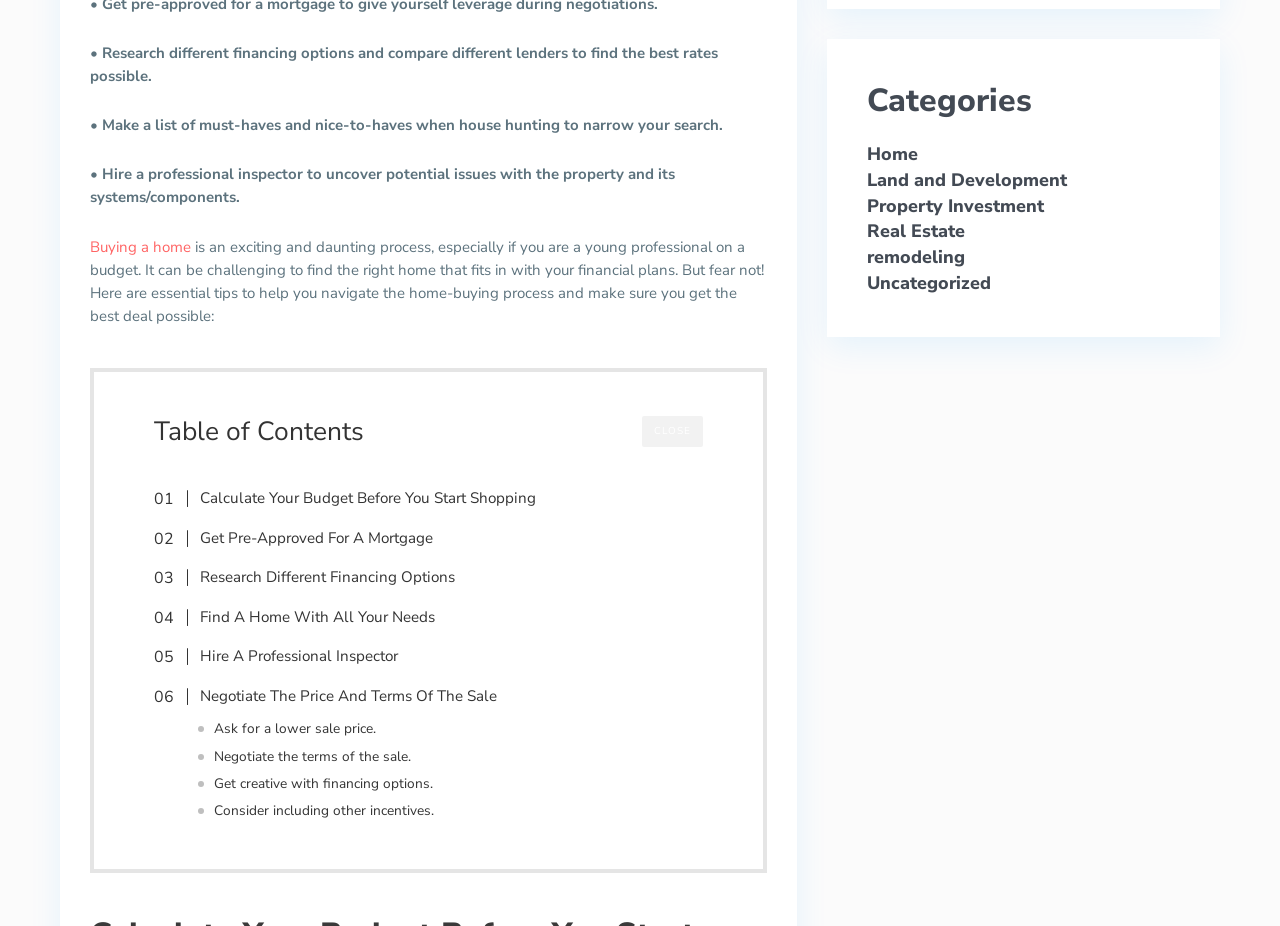Please identify the bounding box coordinates of the clickable region that I should interact with to perform the following instruction: "Click on 'Calculate Your Budget Before You Start Shopping'". The coordinates should be expressed as four float numbers between 0 and 1, i.e., [left, top, right, bottom].

[0.137, 0.526, 0.419, 0.551]